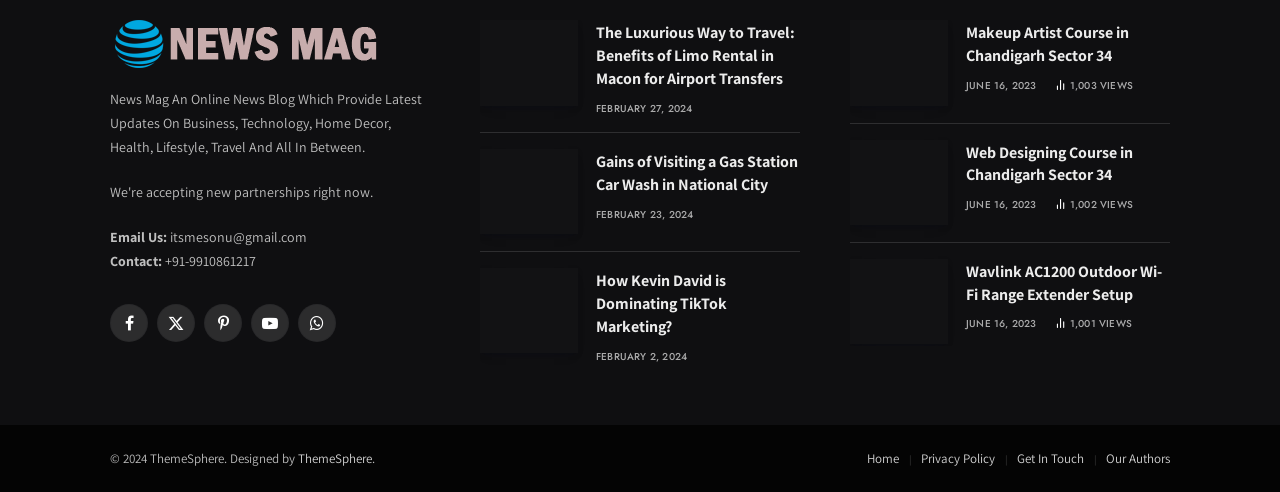What is the topic of the article with the most views?
Answer the question with a single word or phrase by looking at the picture.

Makeup Artist Course in Chandigarh Sector 34